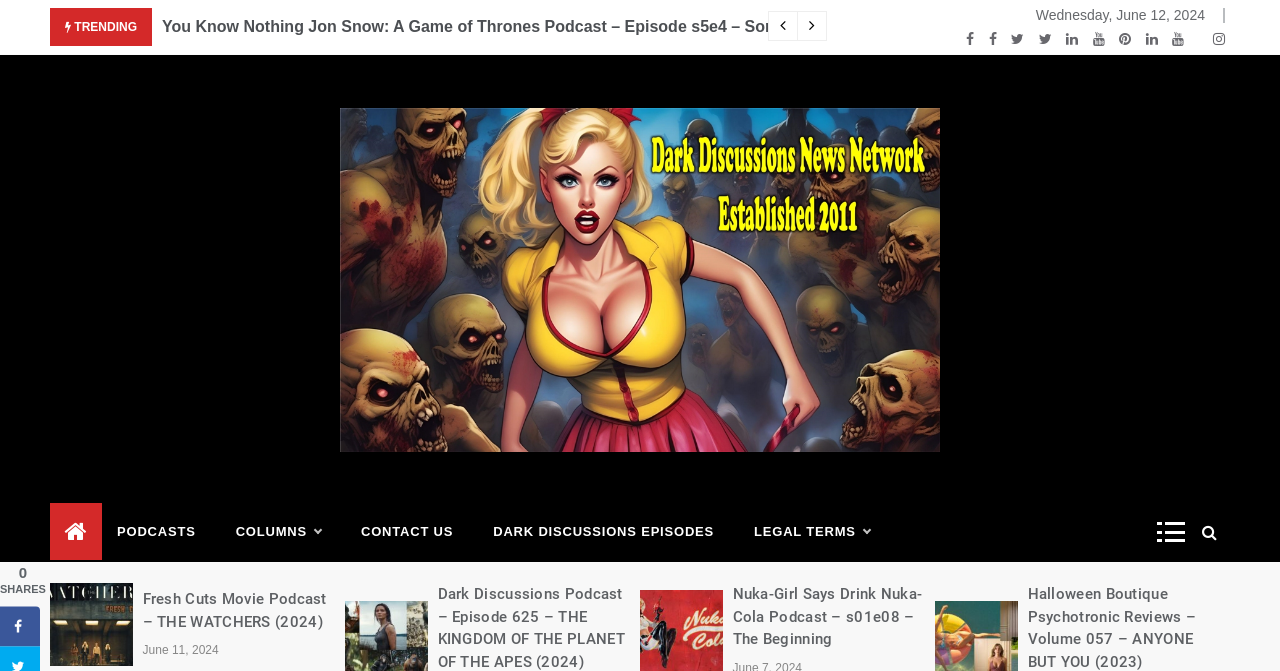Pinpoint the bounding box coordinates of the clickable area necessary to execute the following instruction: "Listen to the You Know Nothing Jon Snow podcast". The coordinates should be given as four float numbers between 0 and 1, namely [left, top, right, bottom].

[0.119, 0.012, 0.671, 0.069]